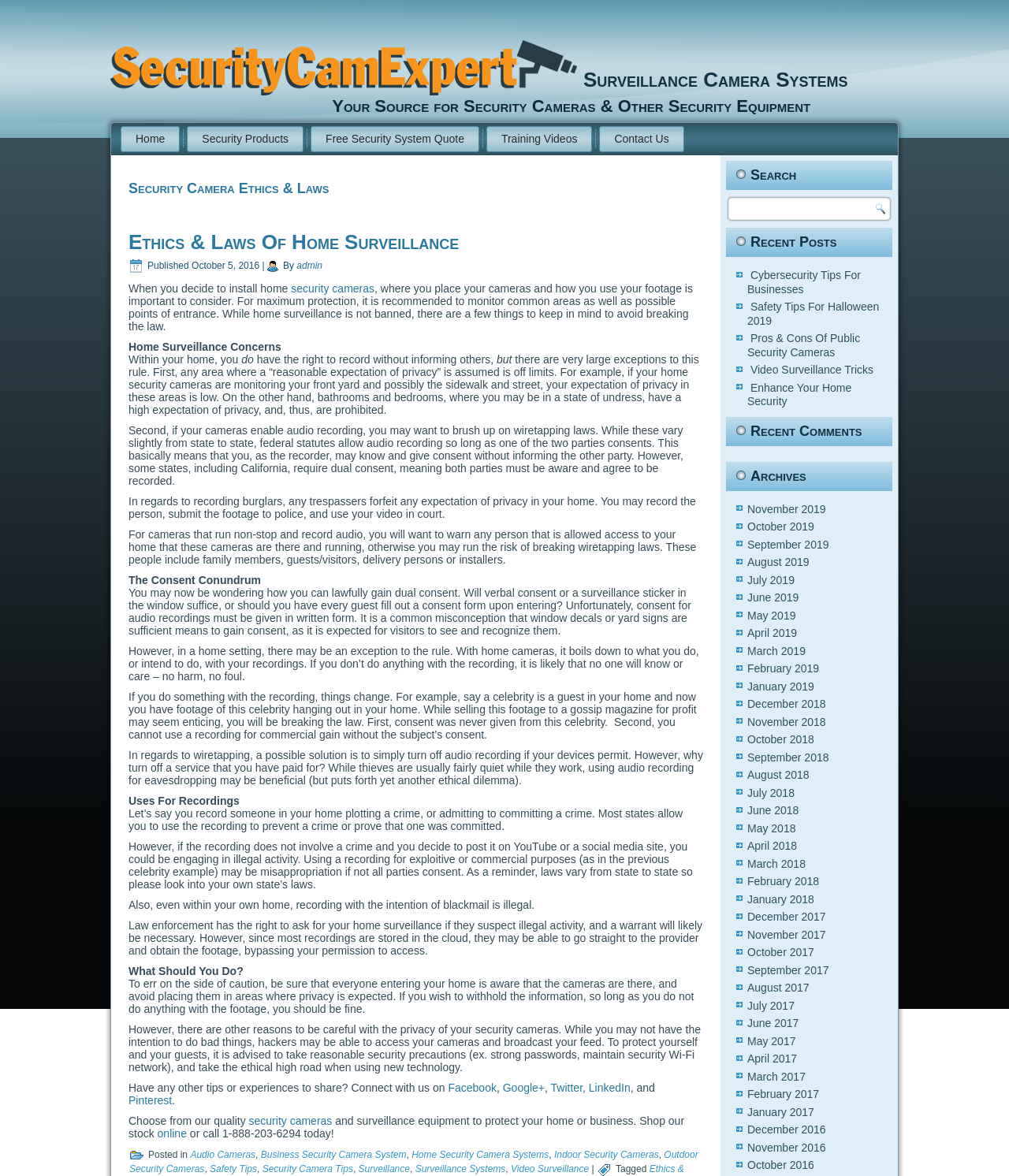Please identify the bounding box coordinates for the region that you need to click to follow this instruction: "Click the 'Contact Us' link".

[0.594, 0.107, 0.678, 0.129]